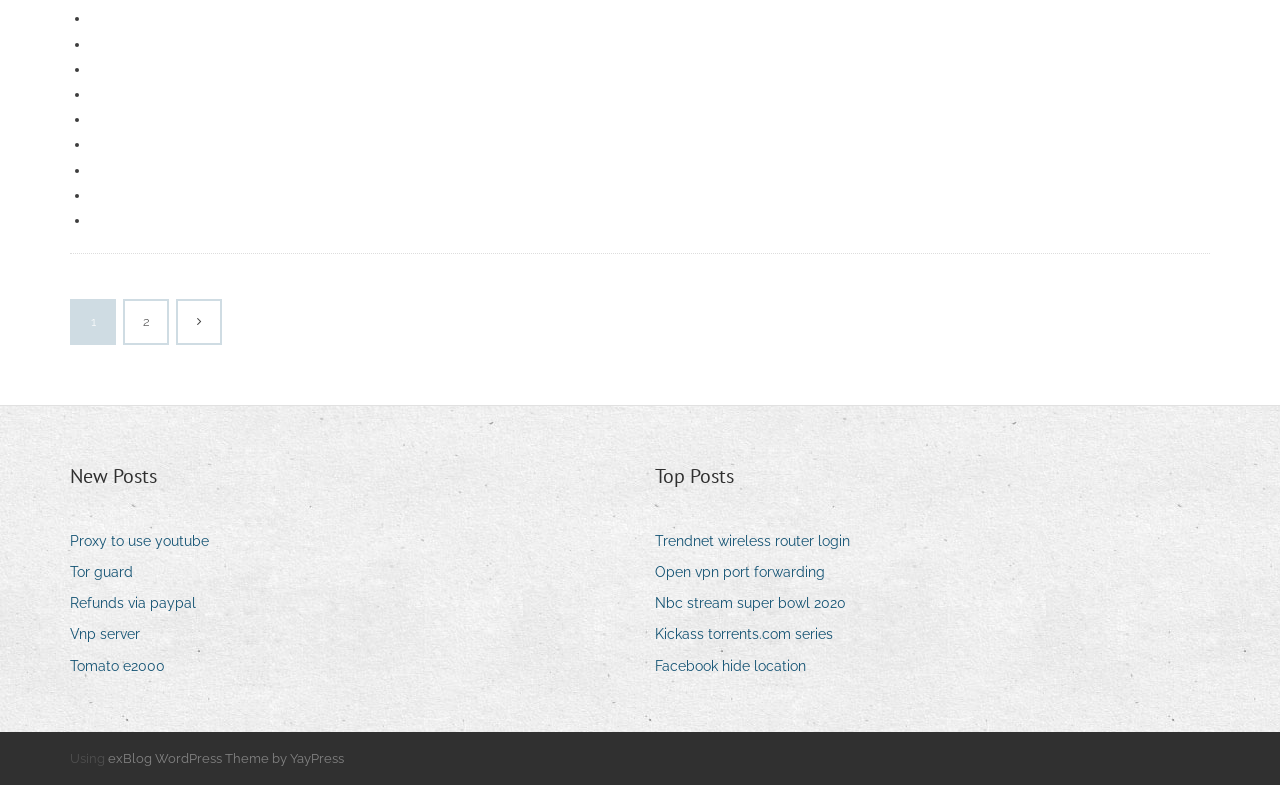Locate the bounding box coordinates of the element's region that should be clicked to carry out the following instruction: "View 'Top Posts'". The coordinates need to be four float numbers between 0 and 1, i.e., [left, top, right, bottom].

[0.512, 0.587, 0.573, 0.625]